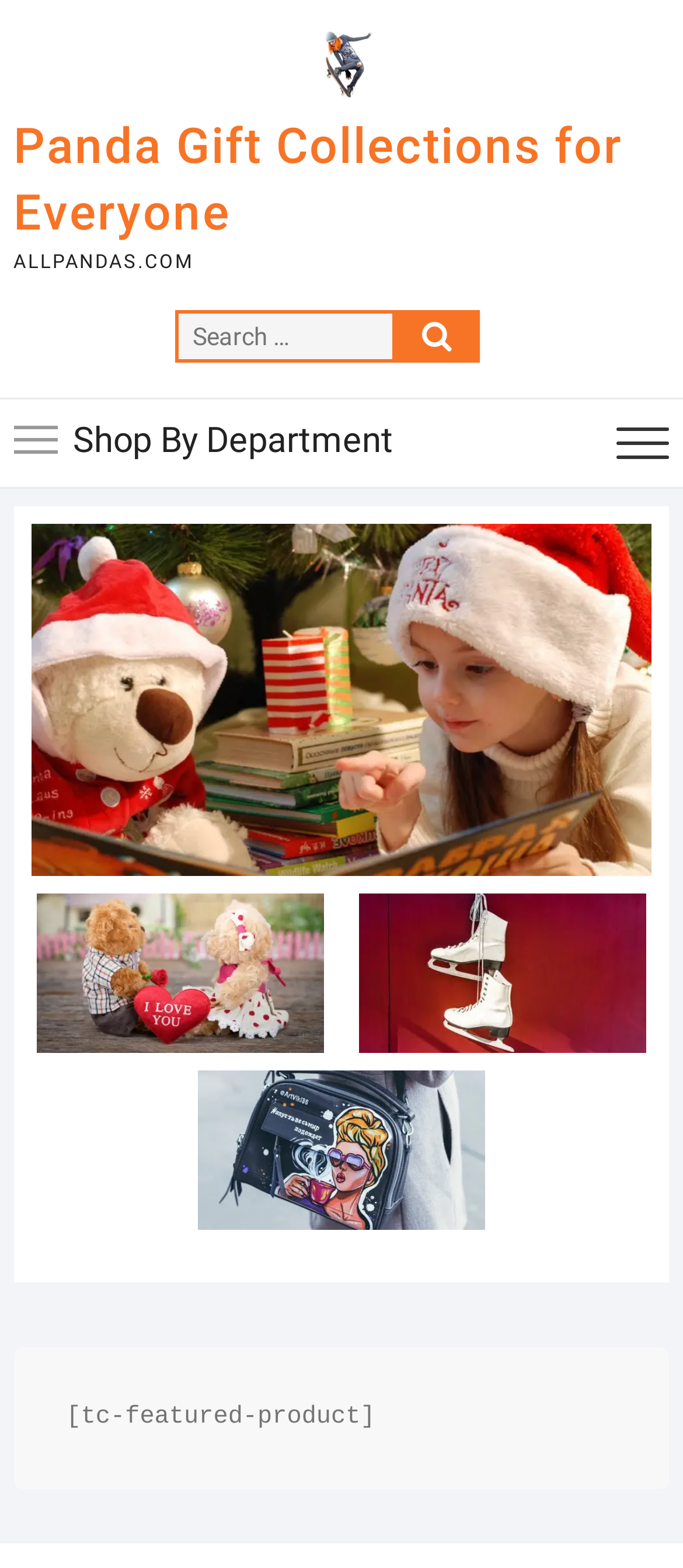How many search buttons are there?
Use the screenshot to answer the question with a single word or phrase.

1